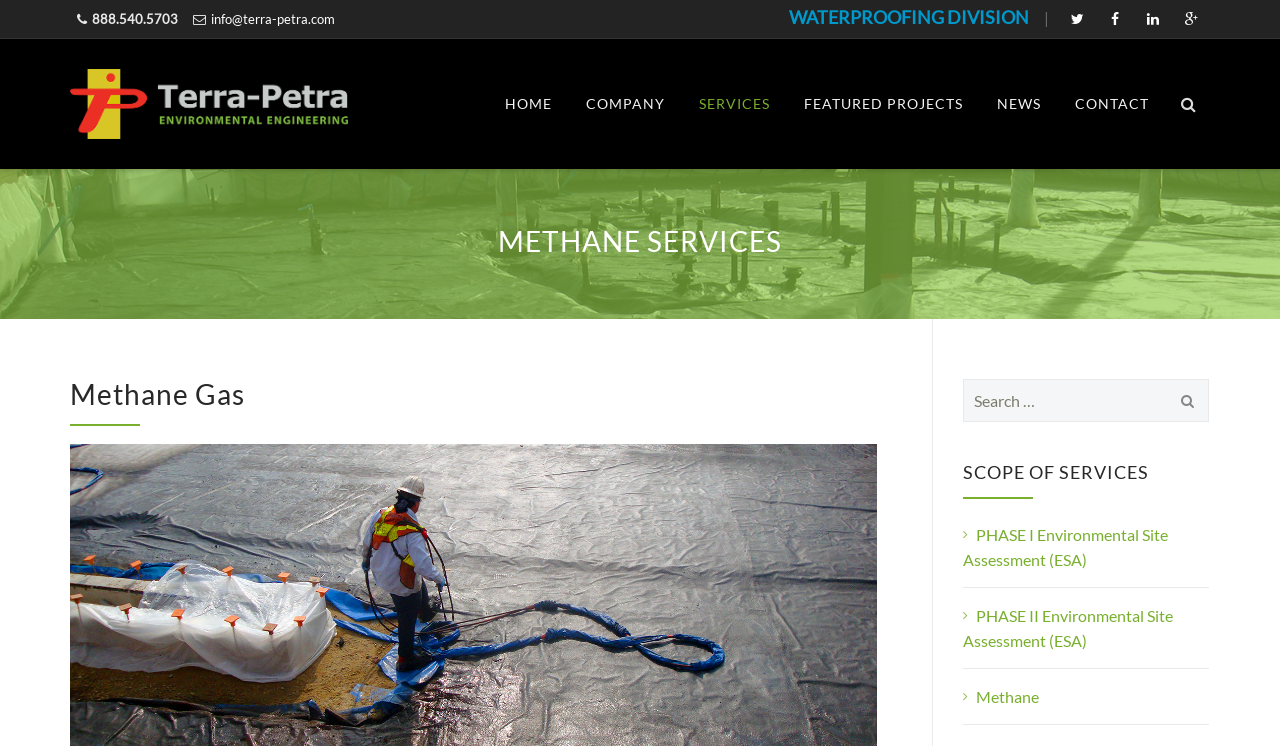Identify the bounding box coordinates of the element to click to follow this instruction: 'Go to the WATERPROOFING DIVISION page'. Ensure the coordinates are four float values between 0 and 1, provided as [left, top, right, bottom].

[0.616, 0.008, 0.804, 0.038]